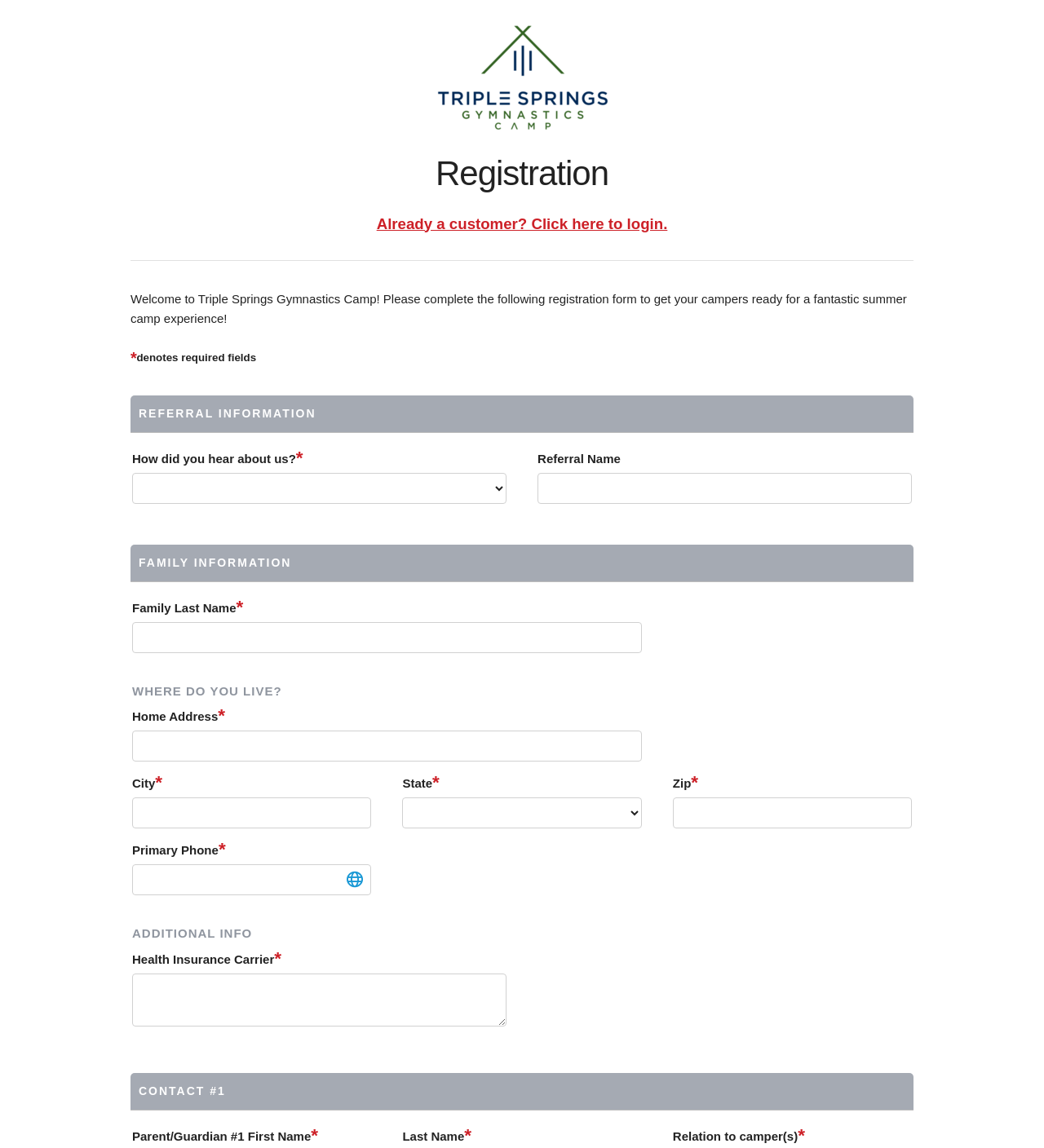Using the information shown in the image, answer the question with as much detail as possible: What is the last field in the 'CONTACT #1' section?

I found the answer by looking at the group element with the heading 'CONTACT #1'. The last field in this section is a StaticText element with the text 'Relation to camper(s)'.